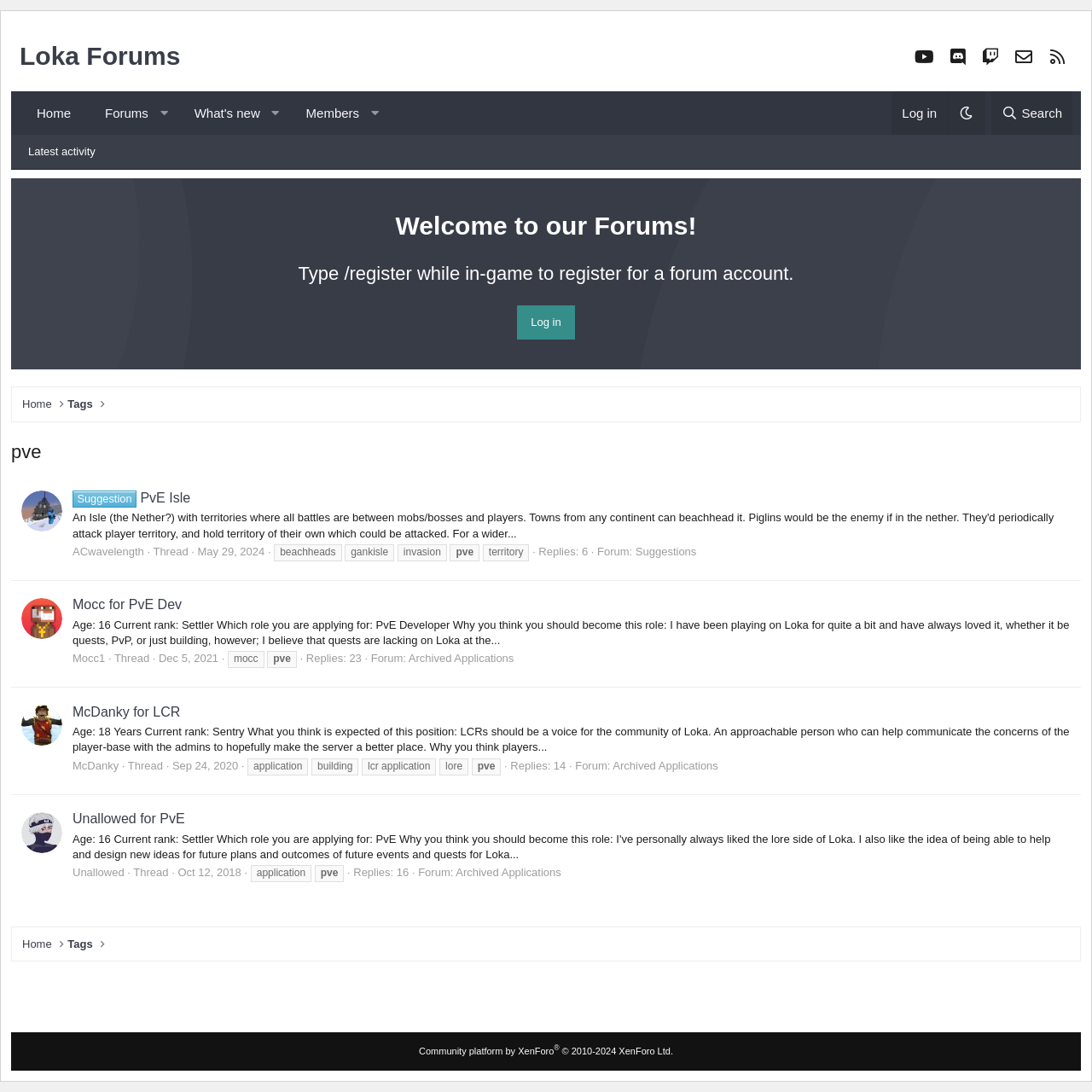Provide the bounding box coordinates of the HTML element this sentence describes: "Unallowed for PvE".

[0.066, 0.743, 0.169, 0.756]